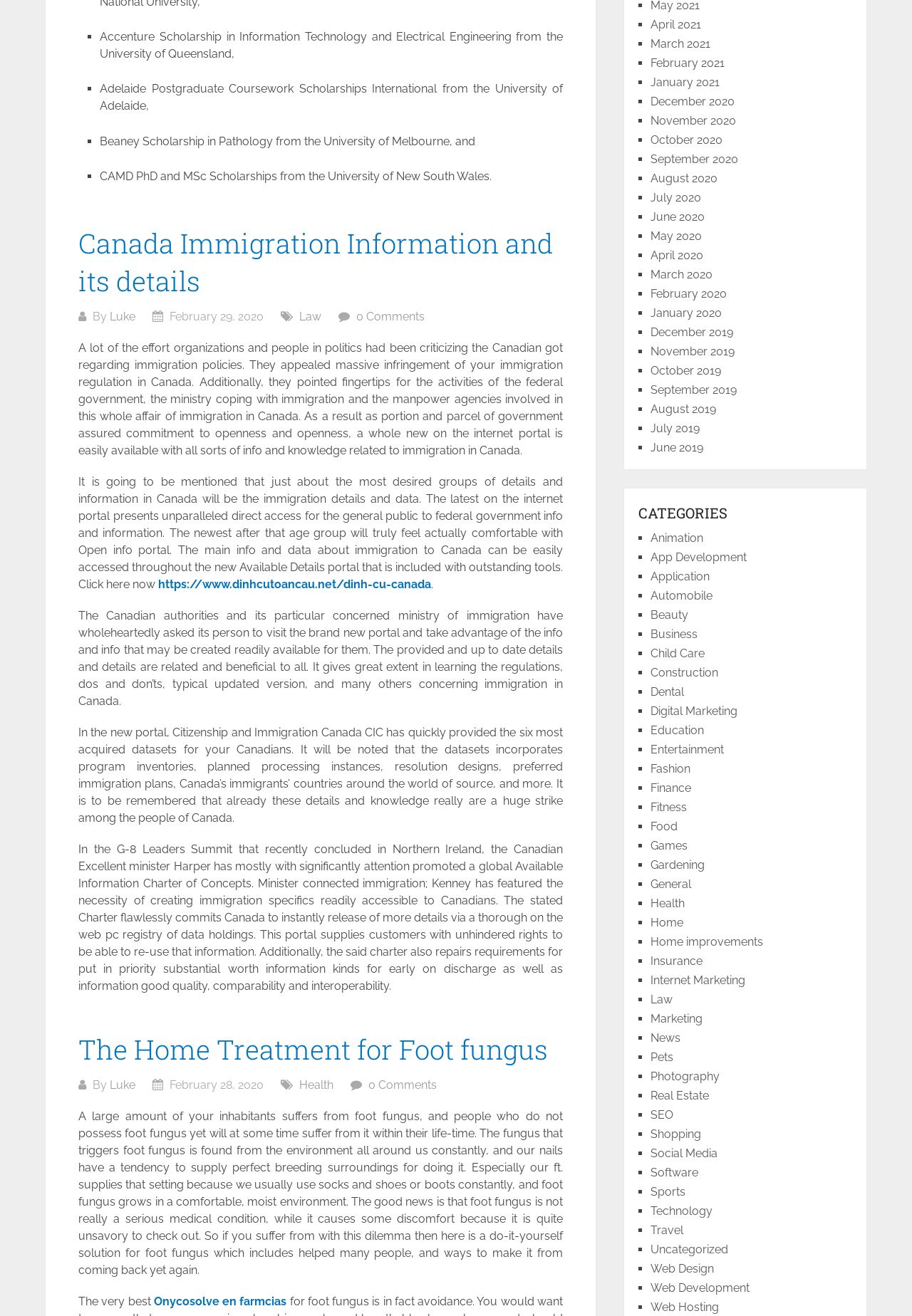How many months are listed in the archive section?
Please provide an in-depth and detailed response to the question.

I counted the number of links in the archive section, which lists months from April 2021 to July 2019, and found that there are 24 months listed.